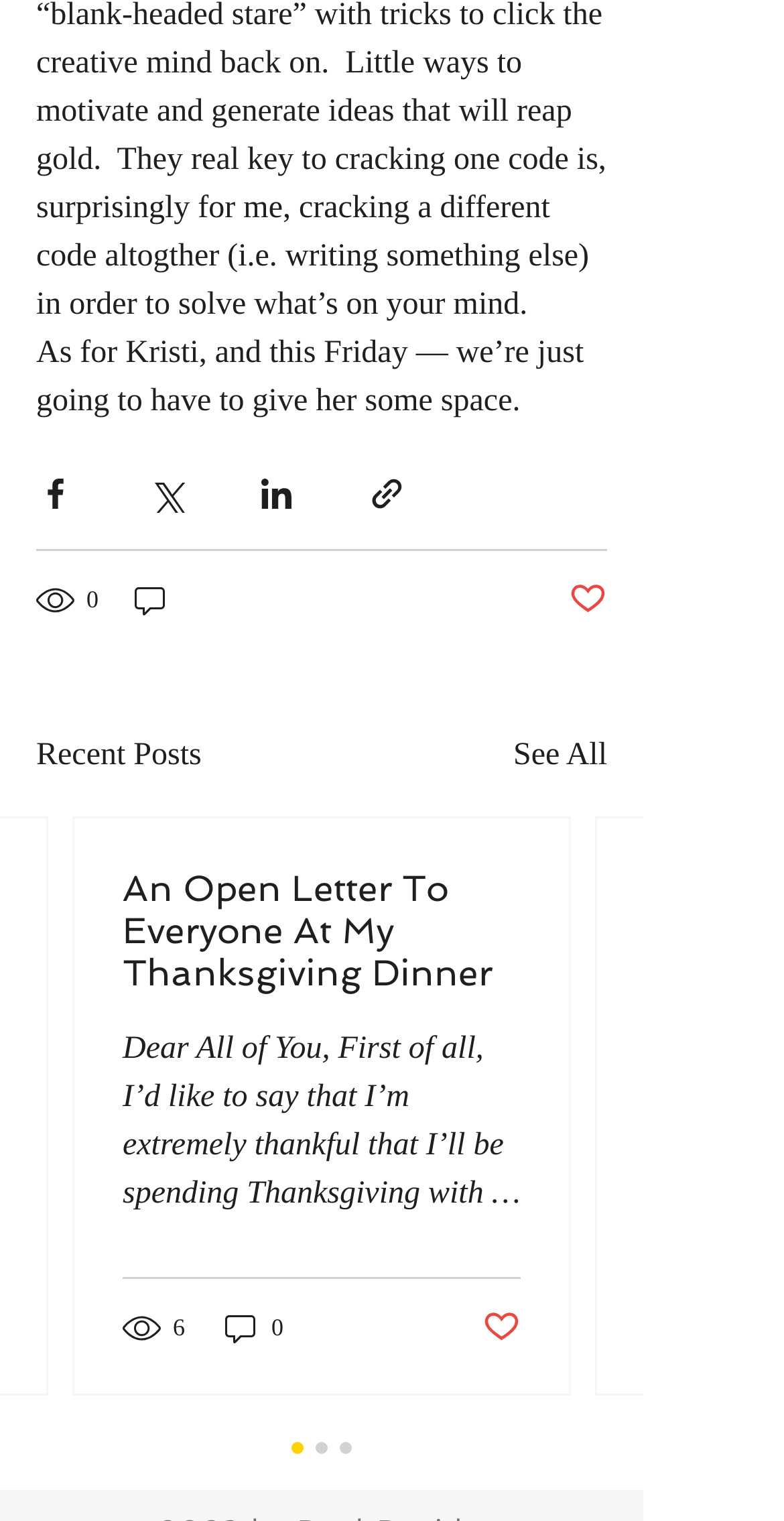How many comments does the first post have? Using the information from the screenshot, answer with a single word or phrase.

0 comments